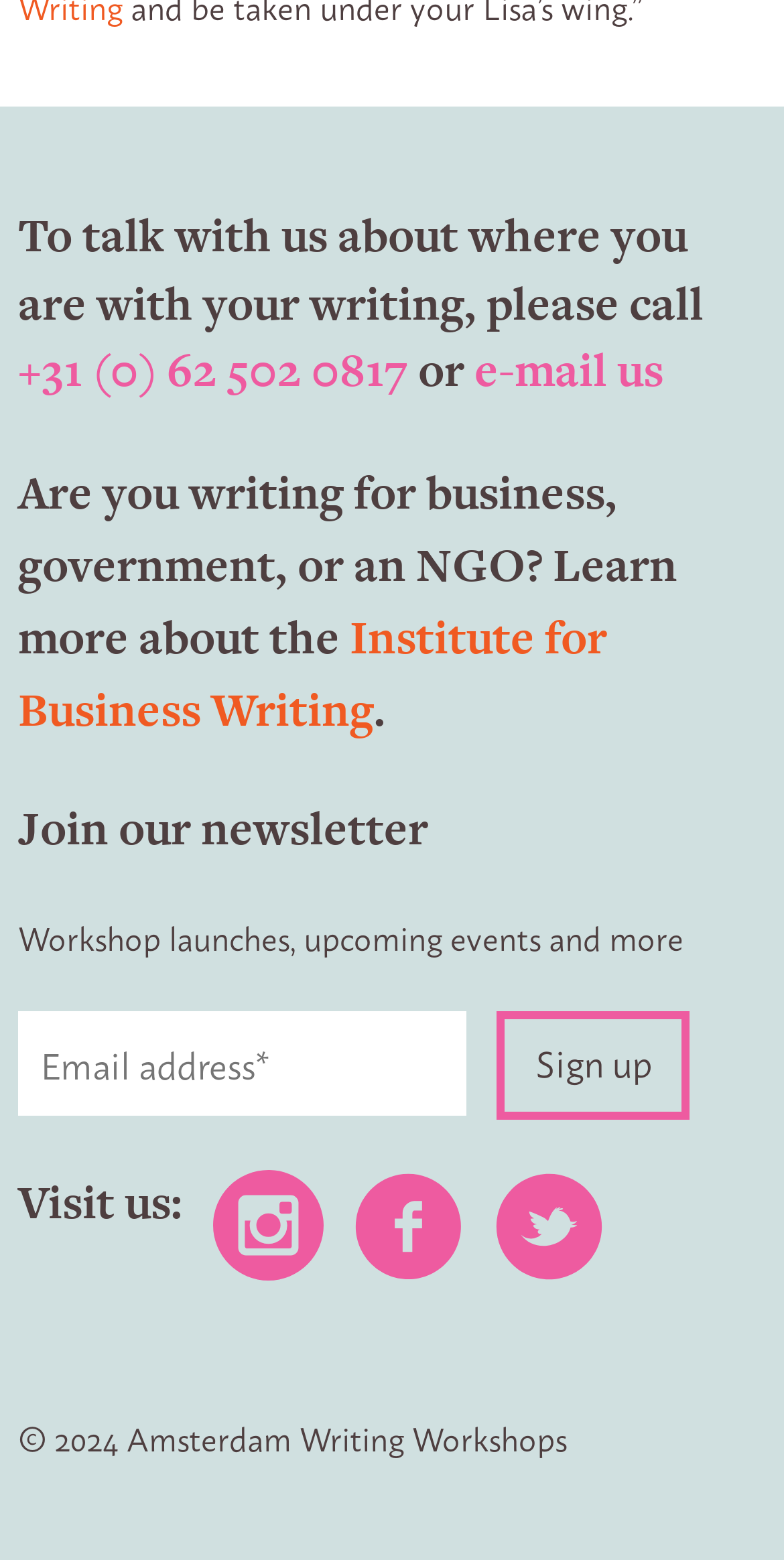Use a single word or phrase to answer the question: How many social media platforms are linked on the webpage?

3